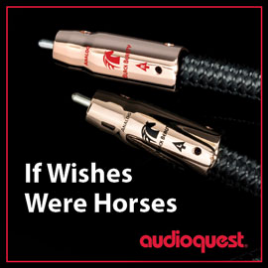What is the phrase written below the connectors?
Respond with a short answer, either a single word or a phrase, based on the image.

If Wishes Were Horses